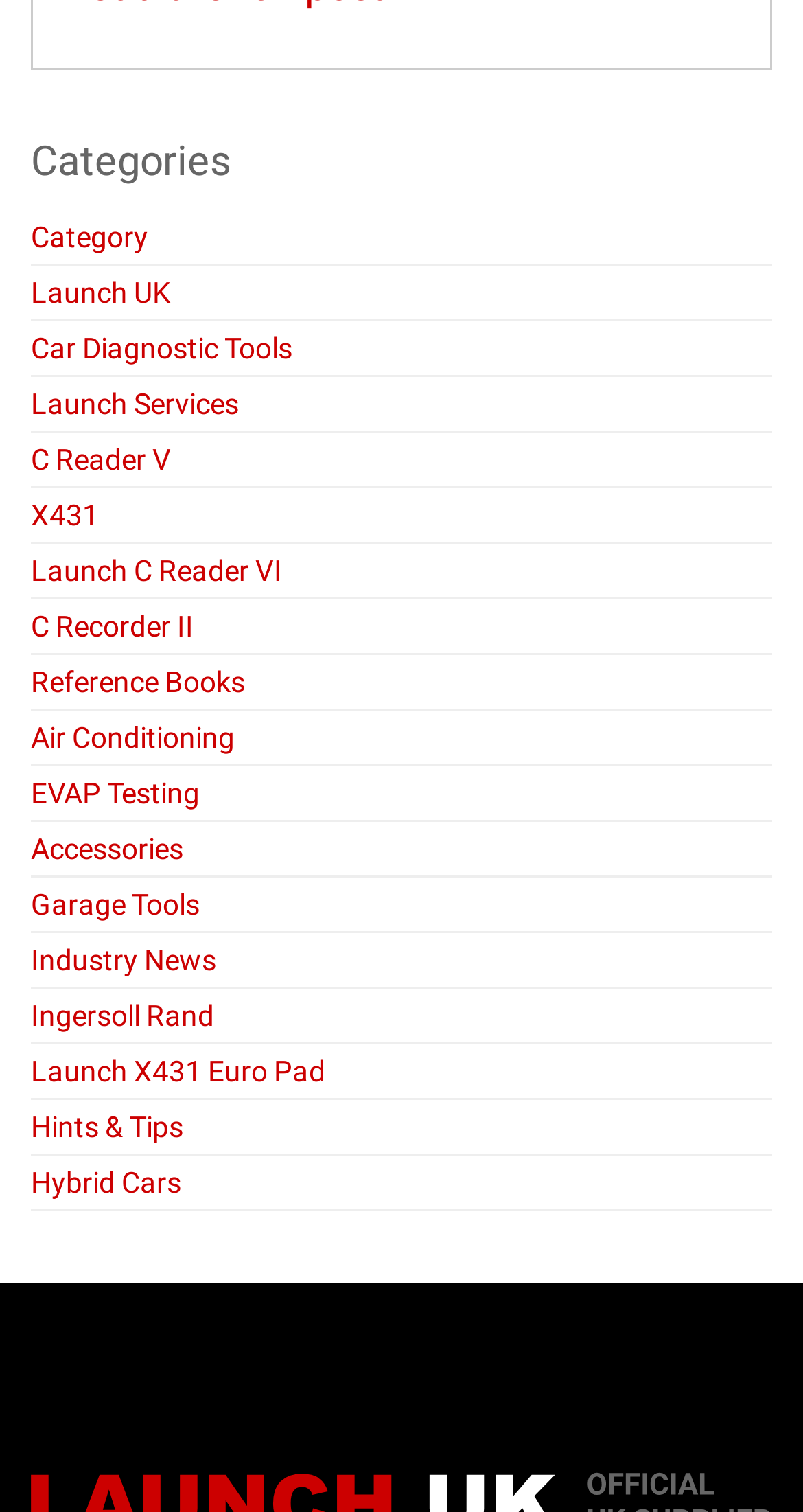Please determine the bounding box coordinates of the section I need to click to accomplish this instruction: "Learn about Launch Services".

[0.038, 0.25, 0.962, 0.286]